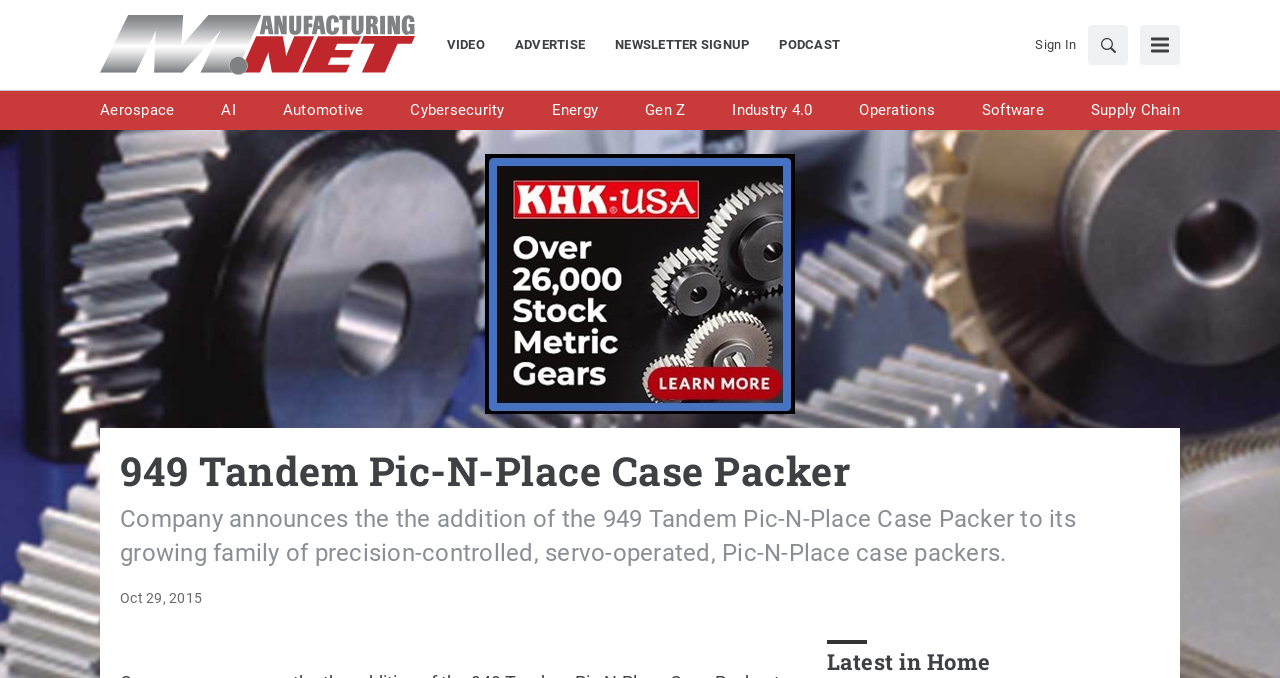What is the category of 'Industry 4.0'?
Based on the screenshot, provide a one-word or short-phrase response.

Industry